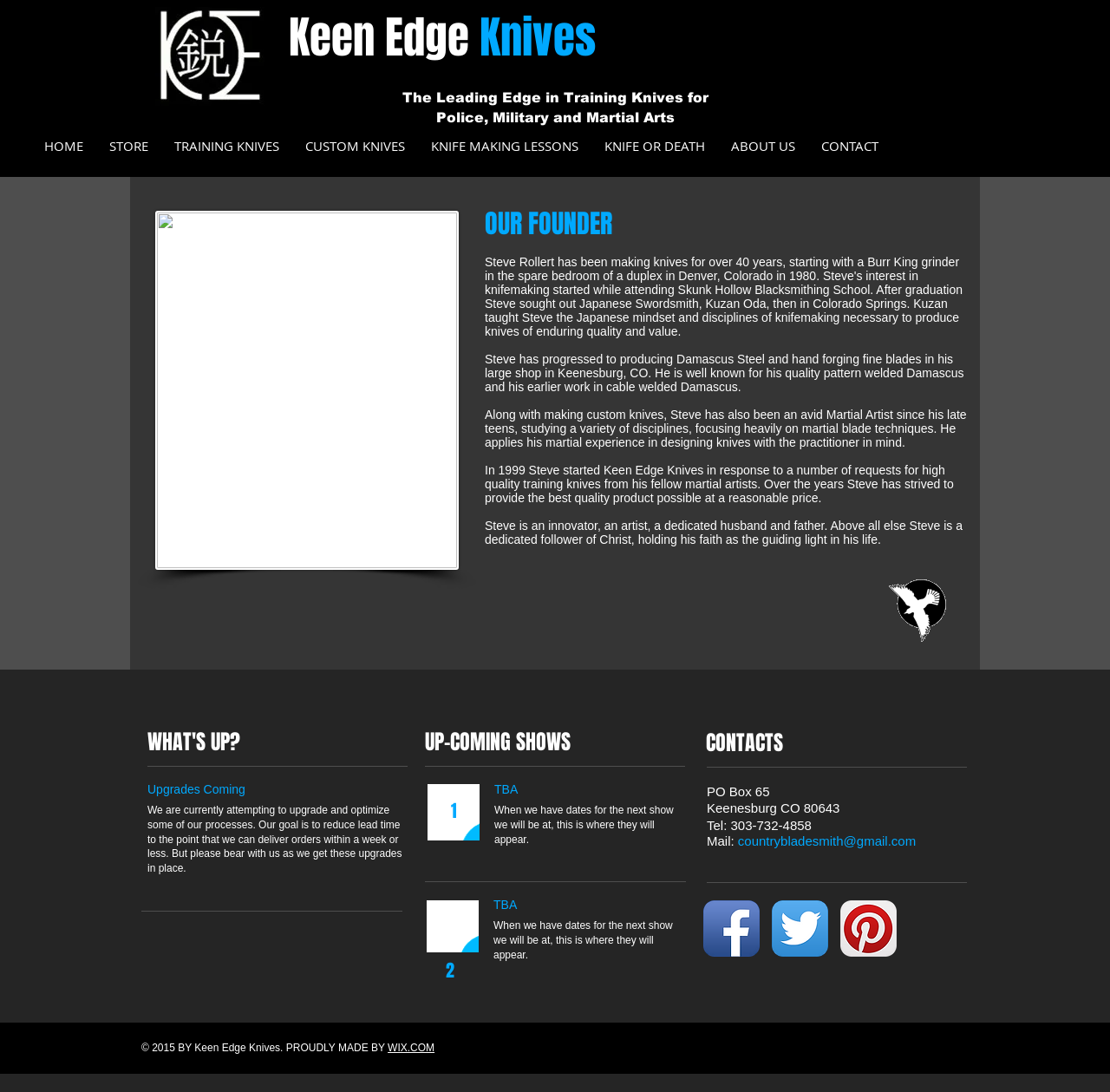Determine the title of the webpage and give its text content.

​Keen Edge Knives Training knives